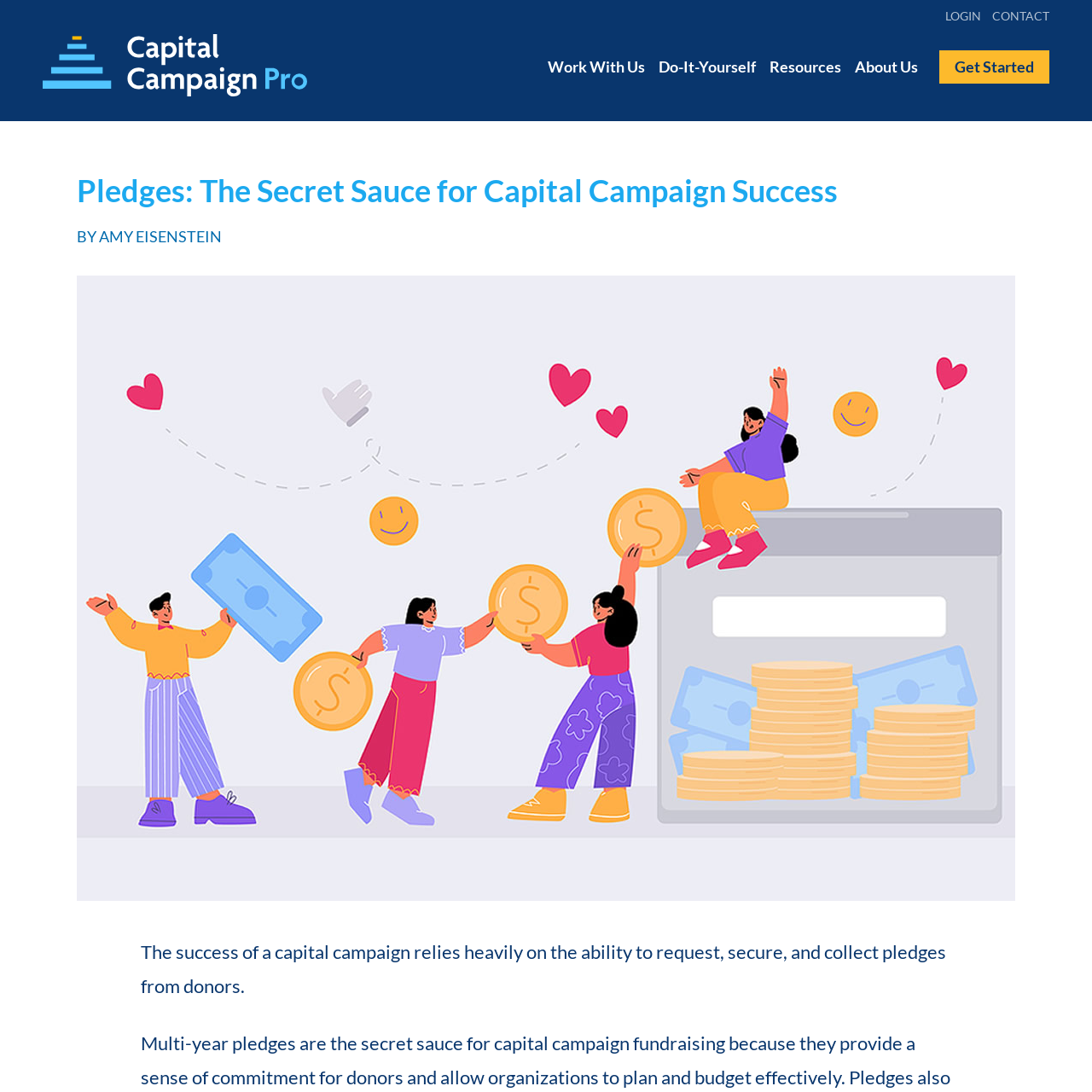Please give a short response to the question using one word or a phrase:
What is the navigation menu item that comes after 'Work With Us'?

Do-It-Yourself